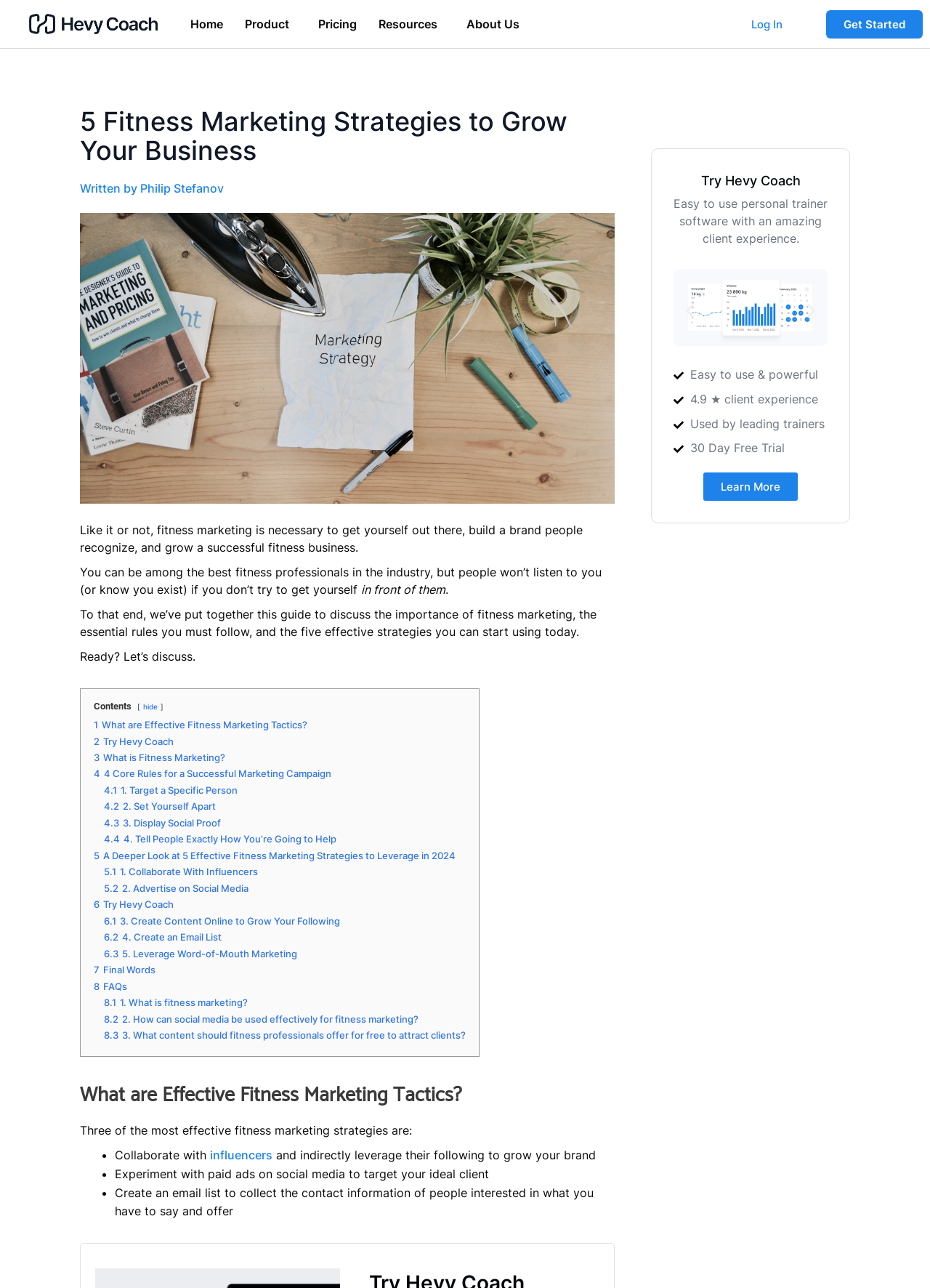What is the logo on the top left corner?
Please provide a single word or phrase as your answer based on the image.

Hevy Coach